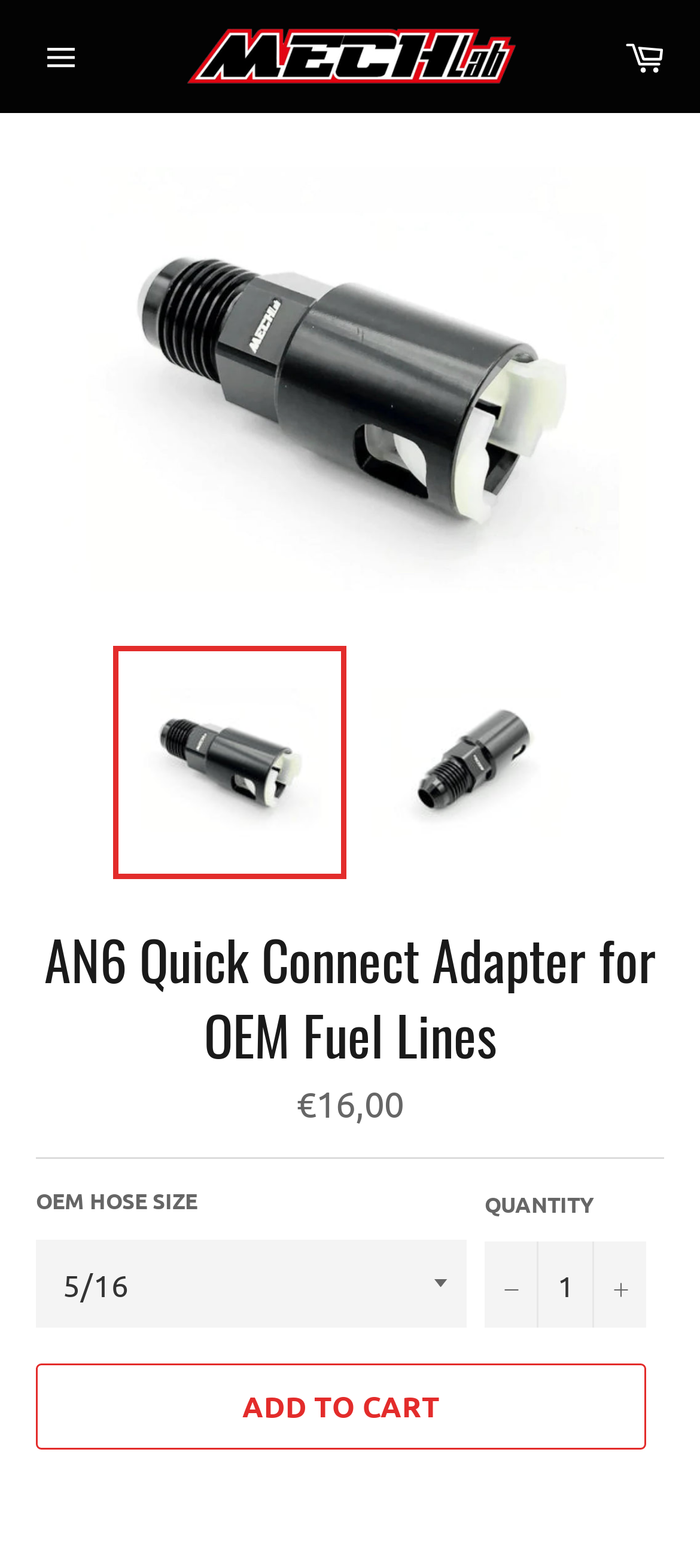What is the OEM hose size for this adapter?
Using the image as a reference, answer the question in detail.

I couldn't find the OEM hose size specified on the webpage, but there is a combobox labeled 'OEM HOSE SIZE' that suggests it can be selected or entered.